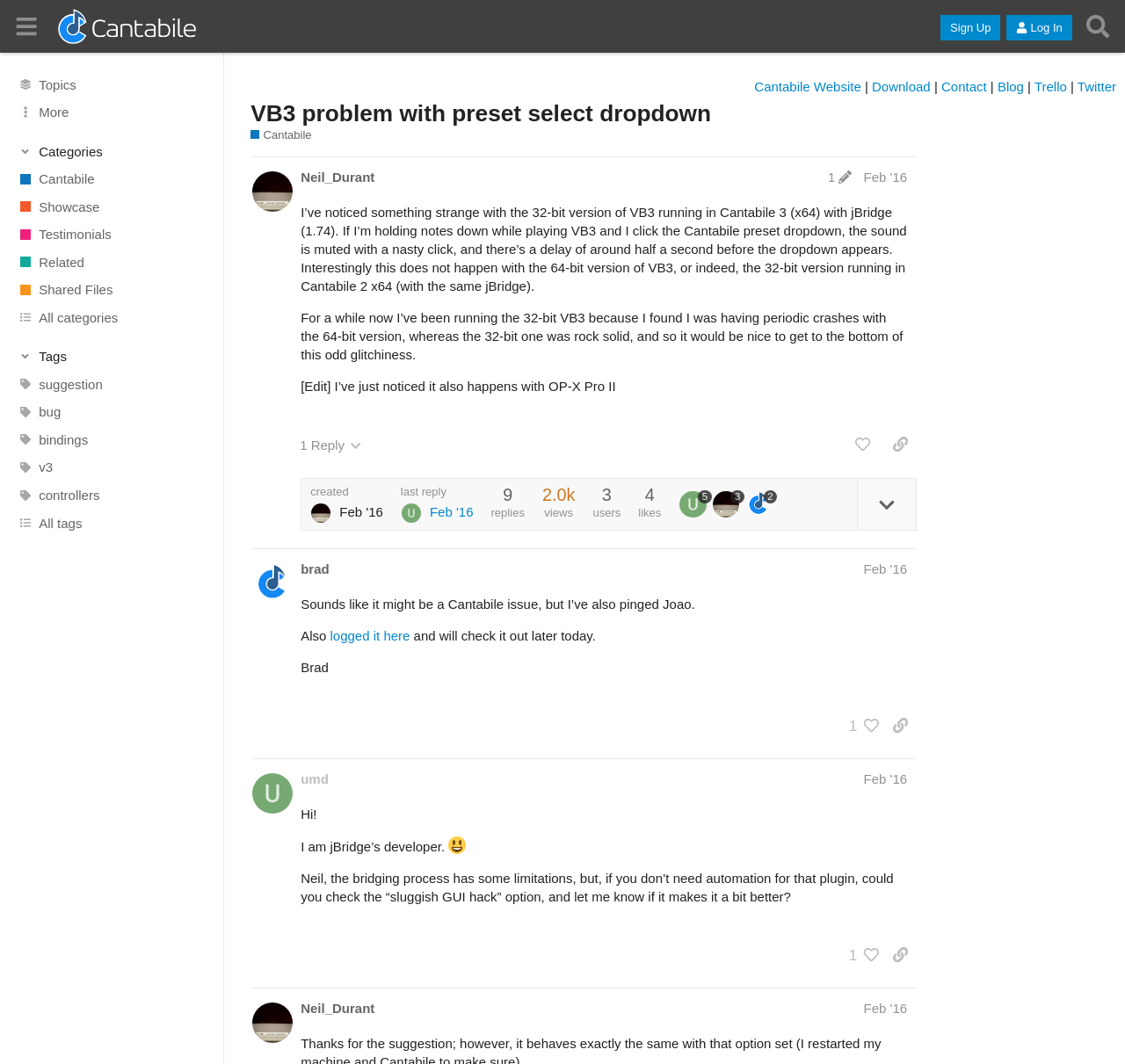Determine the bounding box coordinates for the region that must be clicked to execute the following instruction: "Click the 'VB3 problem with preset select dropdown' link".

[0.223, 0.094, 0.632, 0.119]